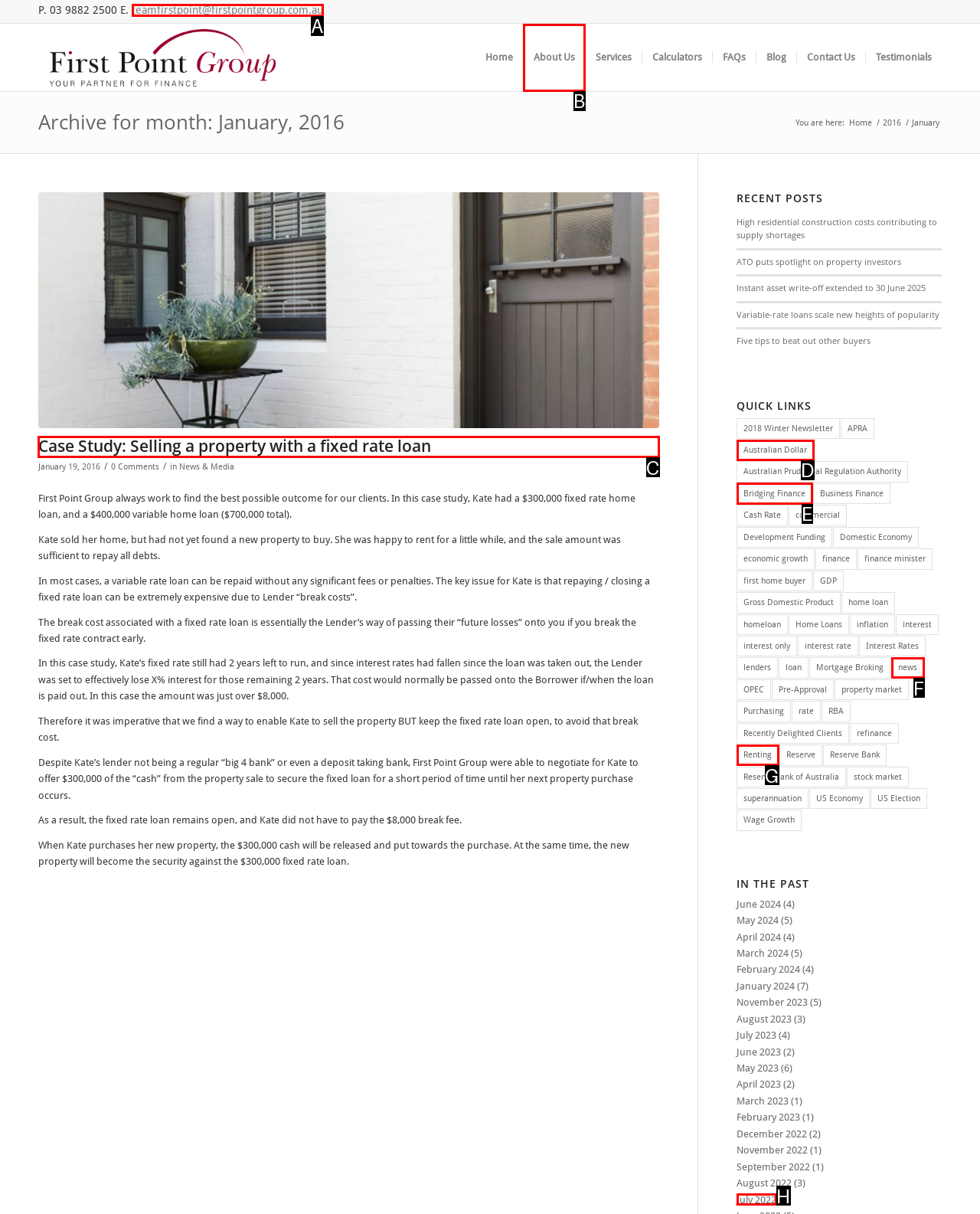Tell me which one HTML element I should click to complete the following task: Read the 'Case Study: Selling a property with a fixed rate loan' article Answer with the option's letter from the given choices directly.

C